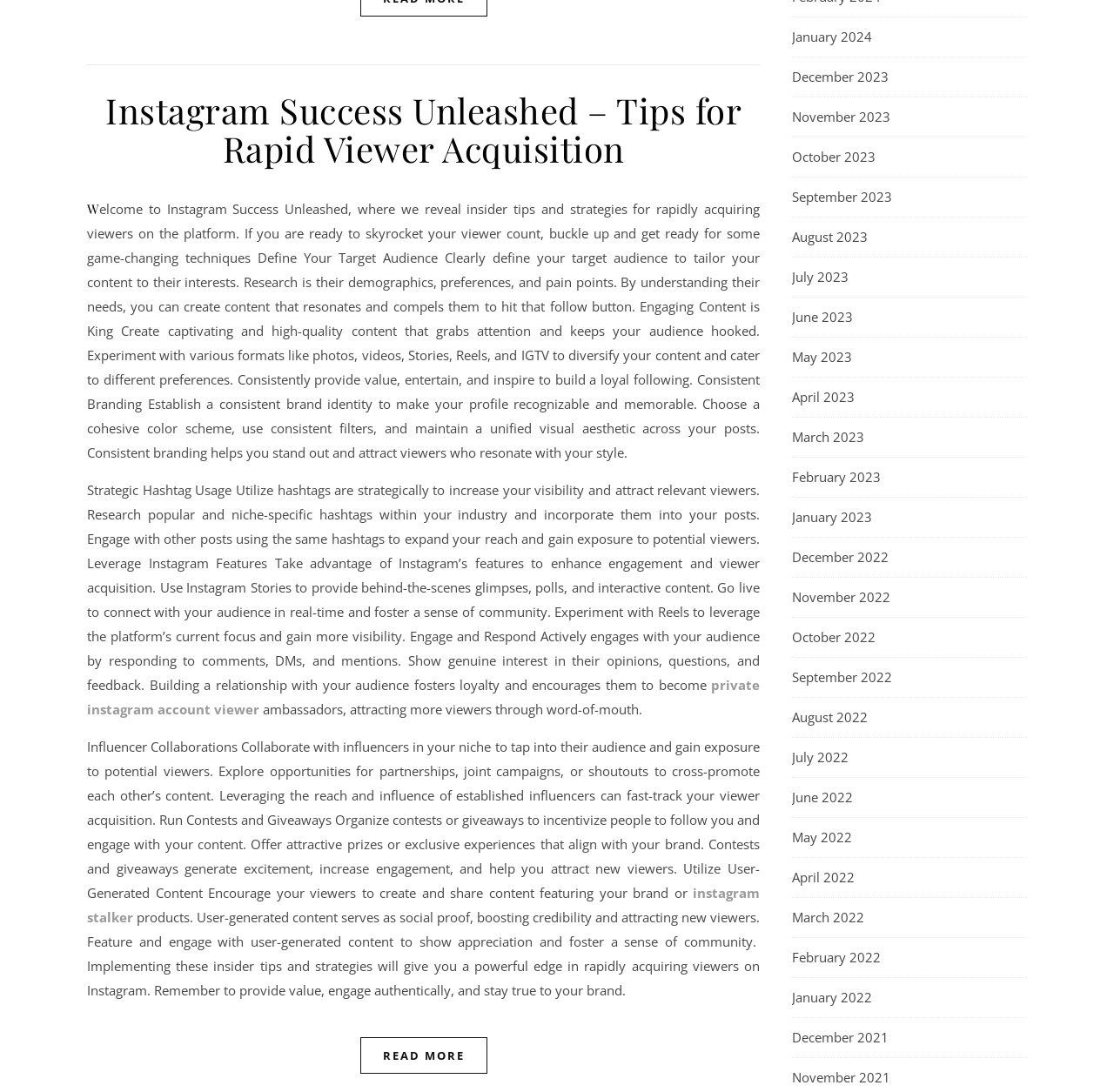Specify the bounding box coordinates of the region I need to click to perform the following instruction: "Explore the 'instagram stalker' link". The coordinates must be four float numbers in the range of 0 to 1, i.e., [left, top, right, bottom].

[0.078, 0.81, 0.682, 0.848]